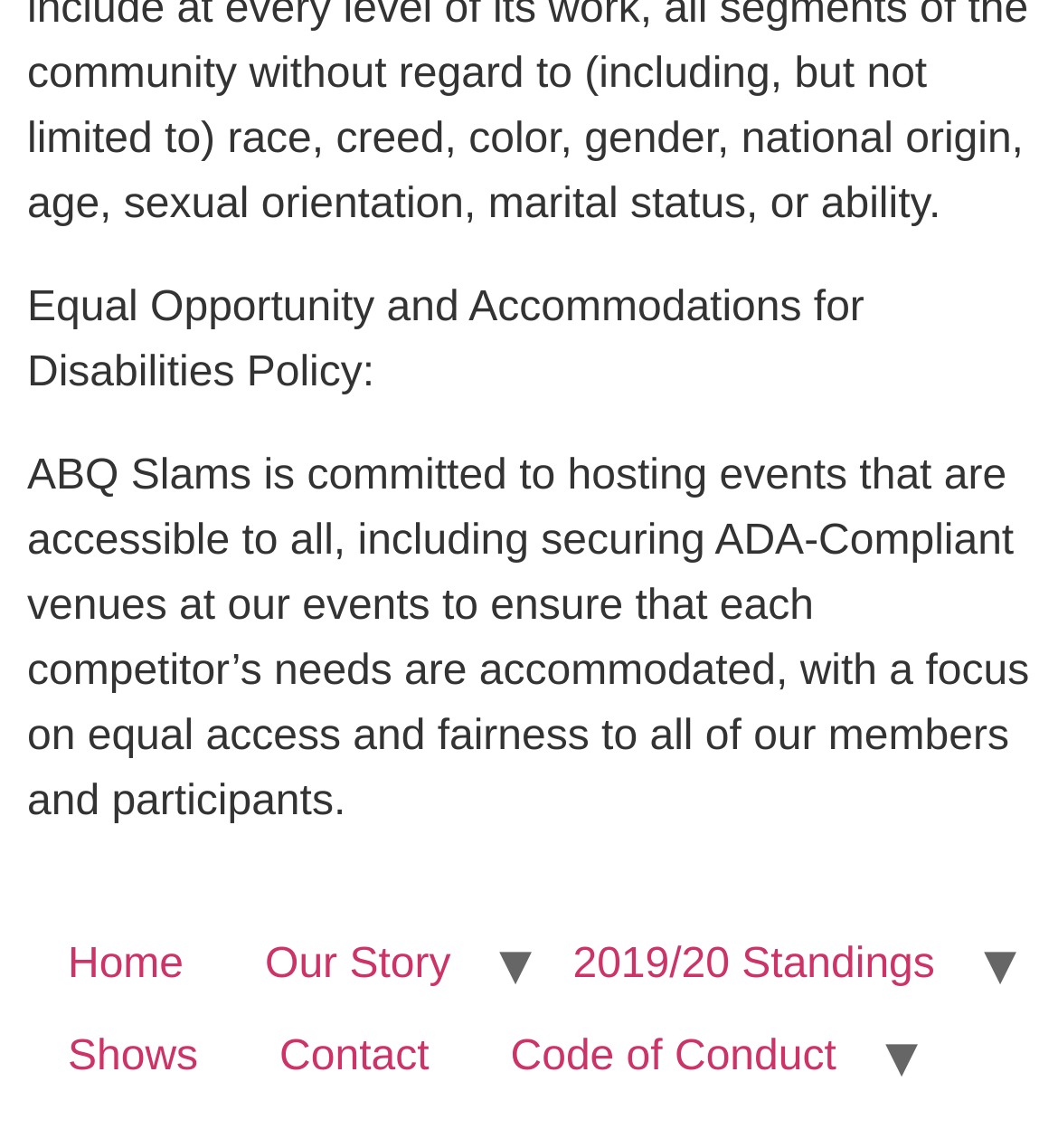Please look at the image and answer the question with a detailed explanation: What type of venues does ABQ Slams secure?

According to the webpage, ABQ Slams is committed to hosting events that are accessible to all, and to achieve this, they secure ADA-Compliant venues at their events.